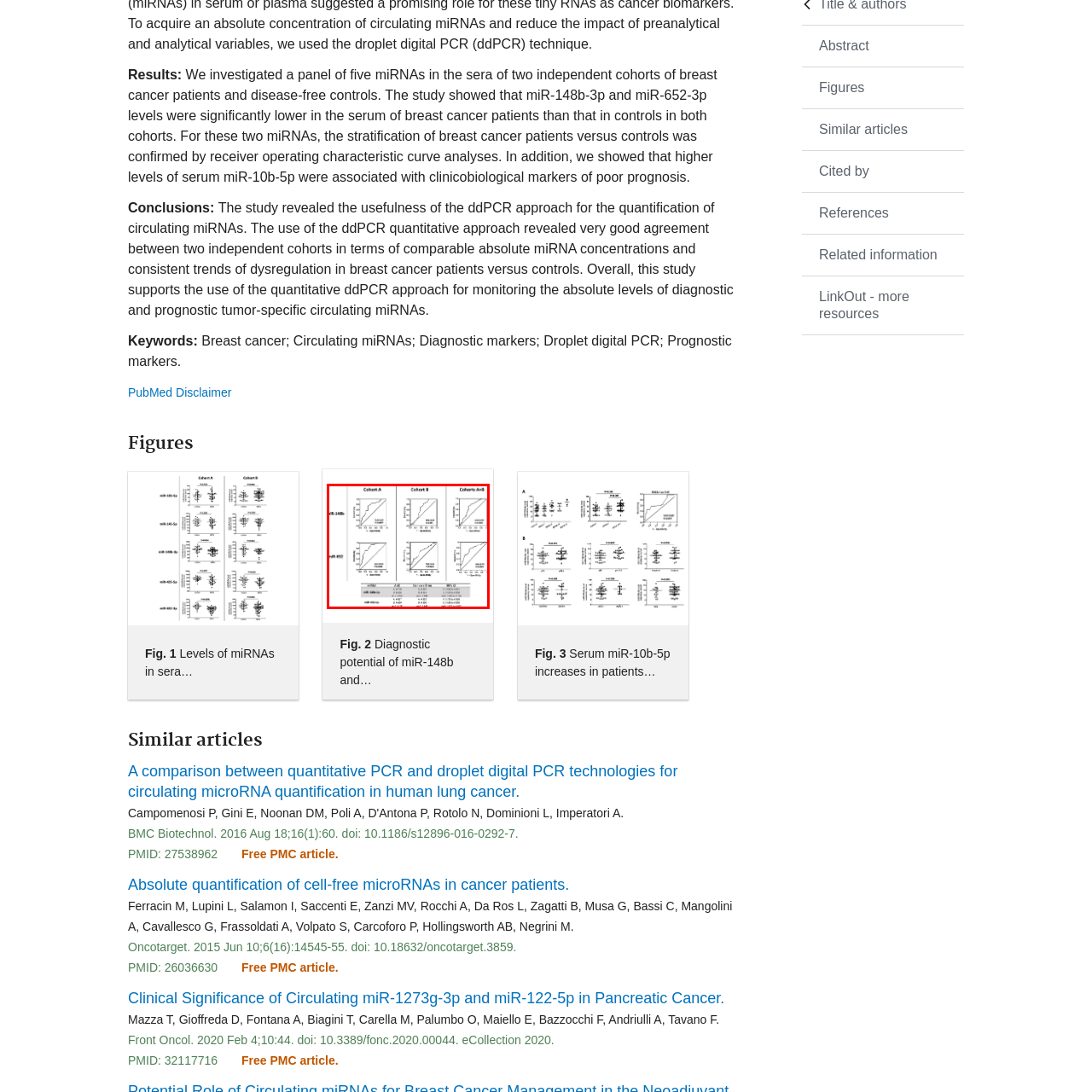Inspect the part framed by the grey rectangle, How many ROC curves are presented in the upper section? 
Reply with a single word or phrase.

Three